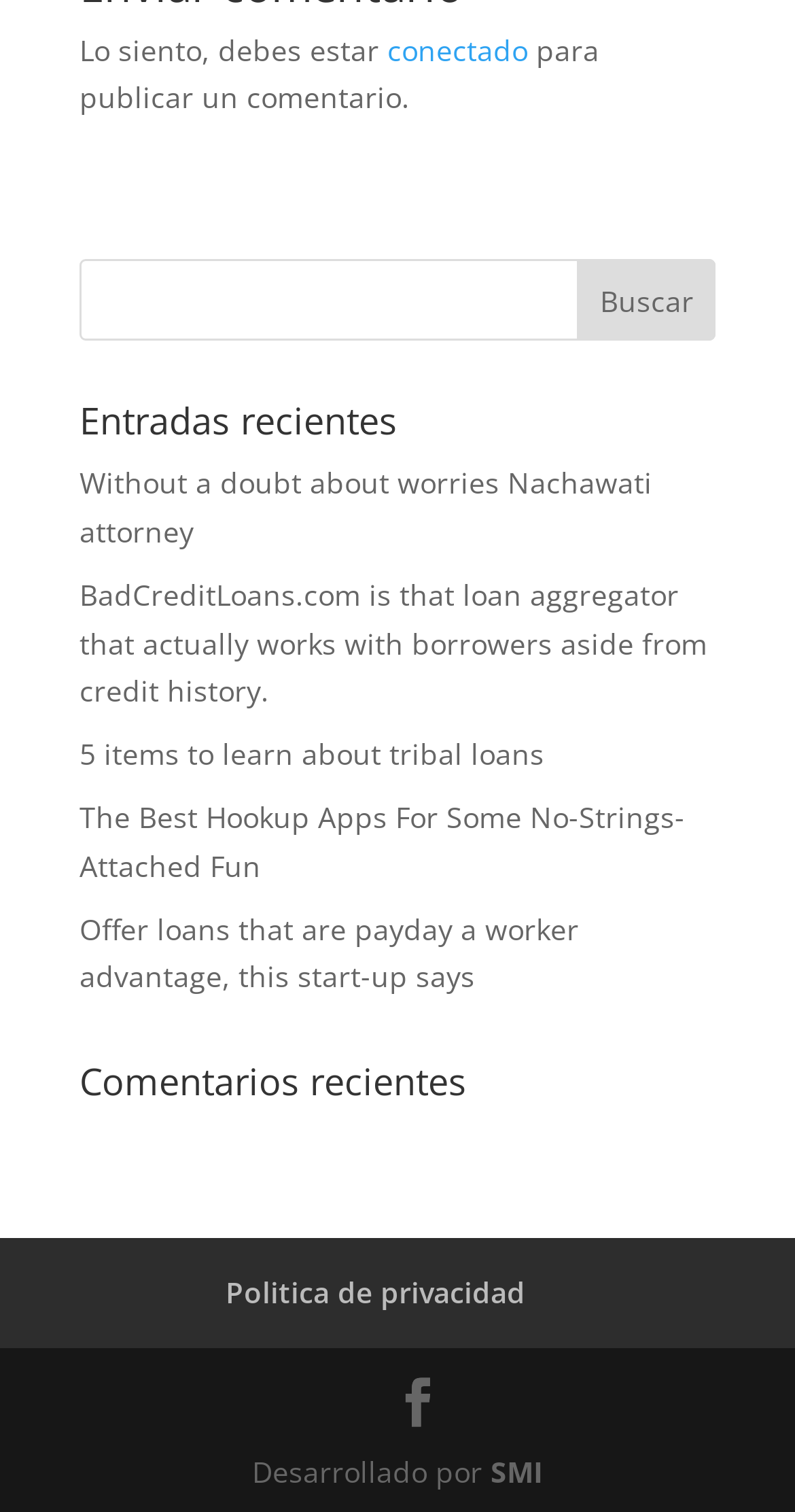Please reply with a single word or brief phrase to the question: 
What is required to publish a comment?

Be connected